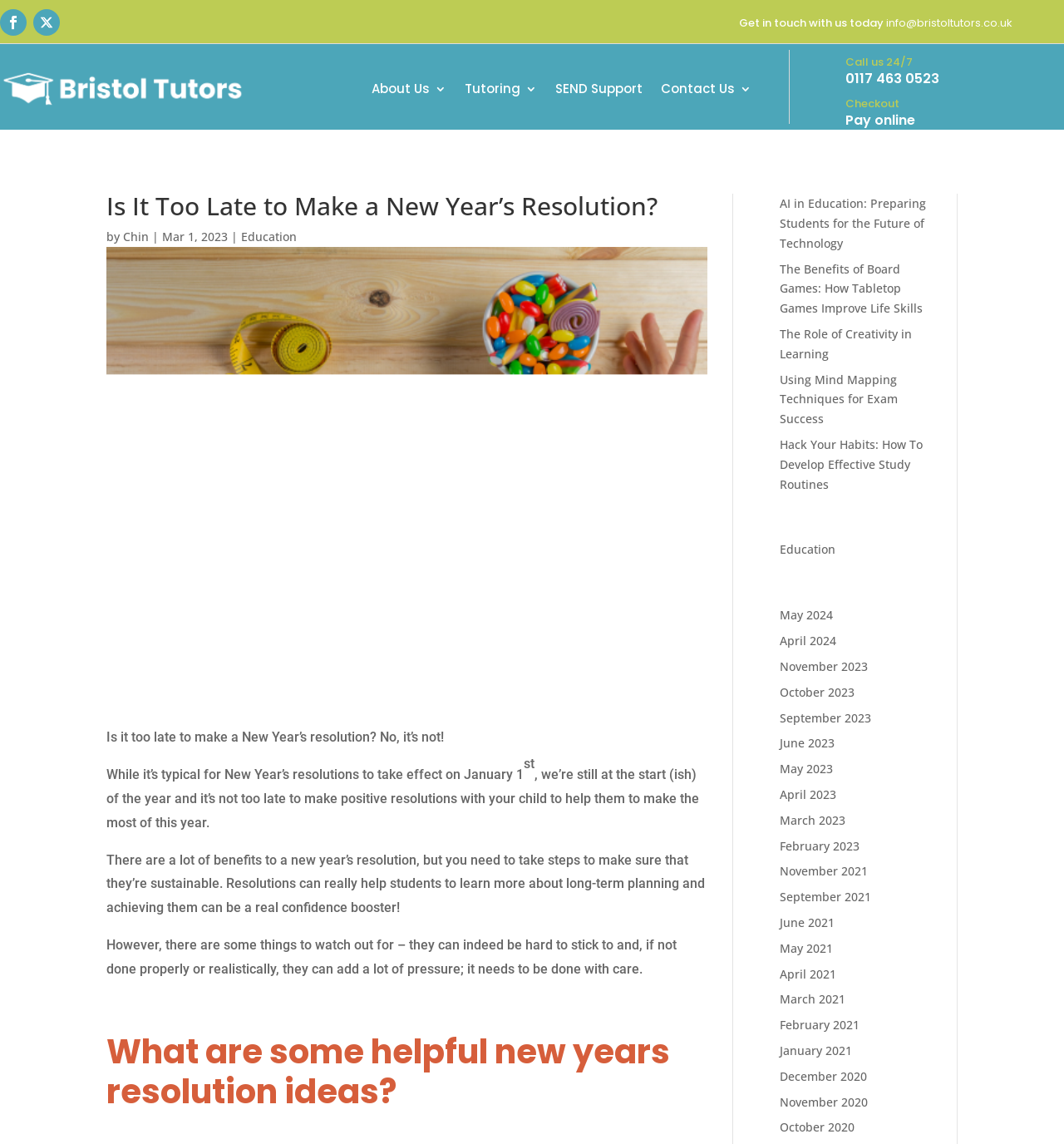Determine the bounding box of the UI component based on this description: "0117 463 0523". The bounding box coordinates should be four float values between 0 and 1, i.e., [left, top, right, bottom].

[0.794, 0.06, 0.883, 0.077]